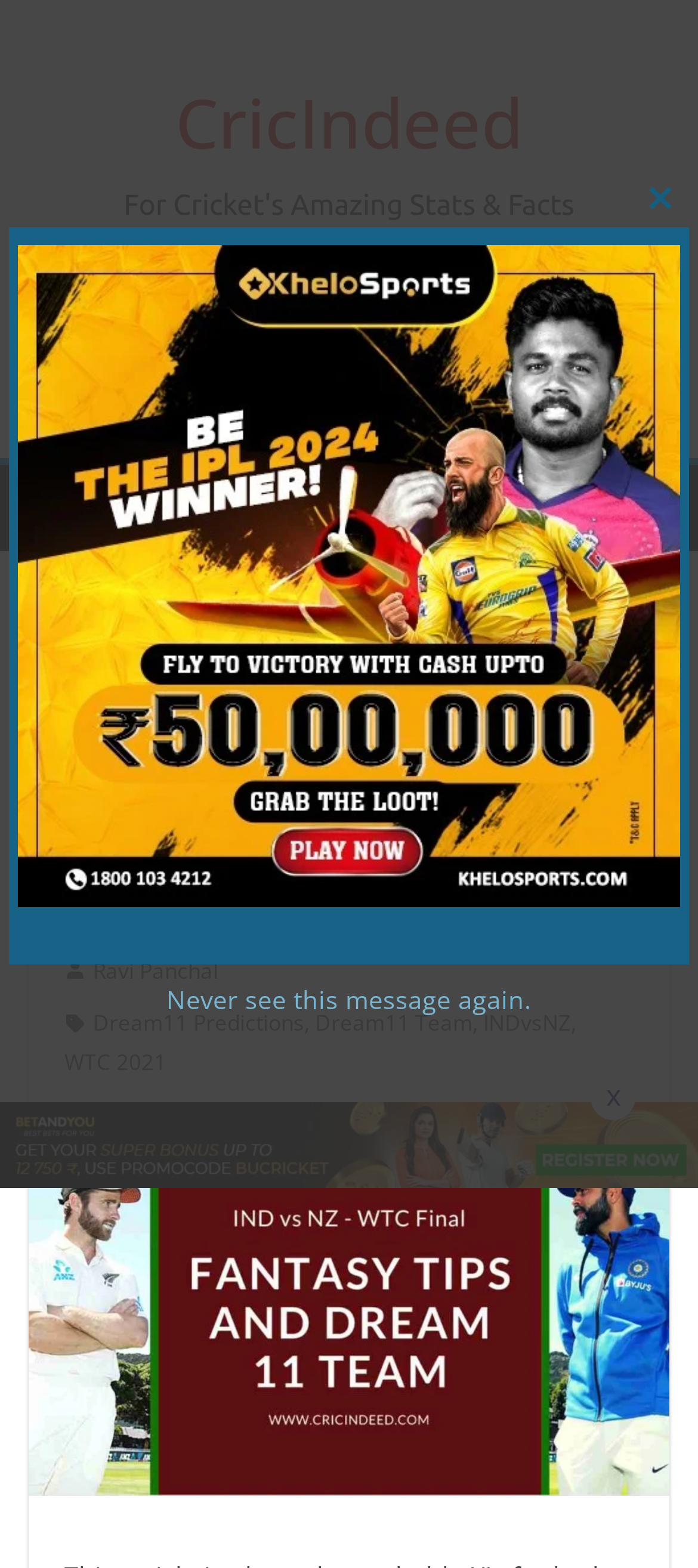Based on the description "alt="Sticky Footer"", find the bounding box of the specified UI element.

[0.0, 0.706, 1.0, 0.731]